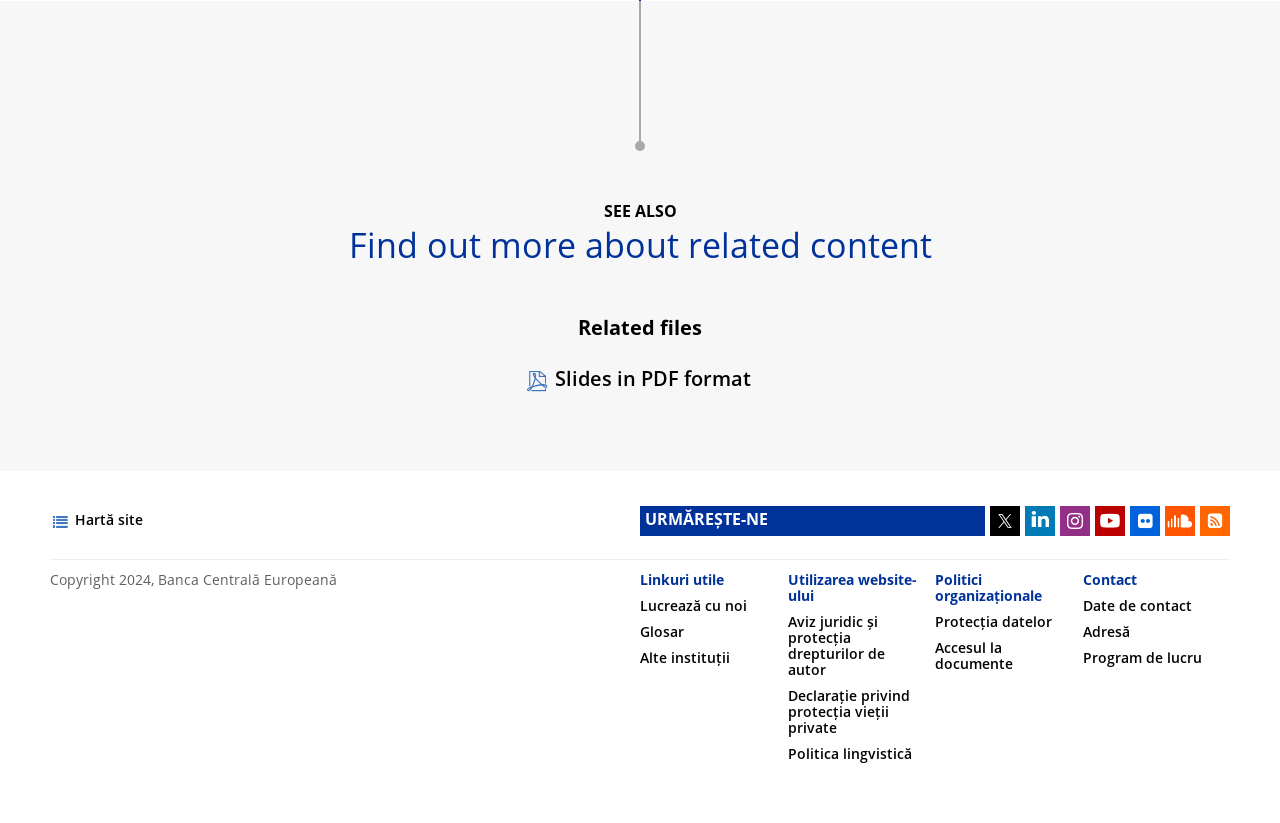Please find the bounding box coordinates of the element that needs to be clicked to perform the following instruction: "View University of Bolton". The bounding box coordinates should be four float numbers between 0 and 1, represented as [left, top, right, bottom].

None